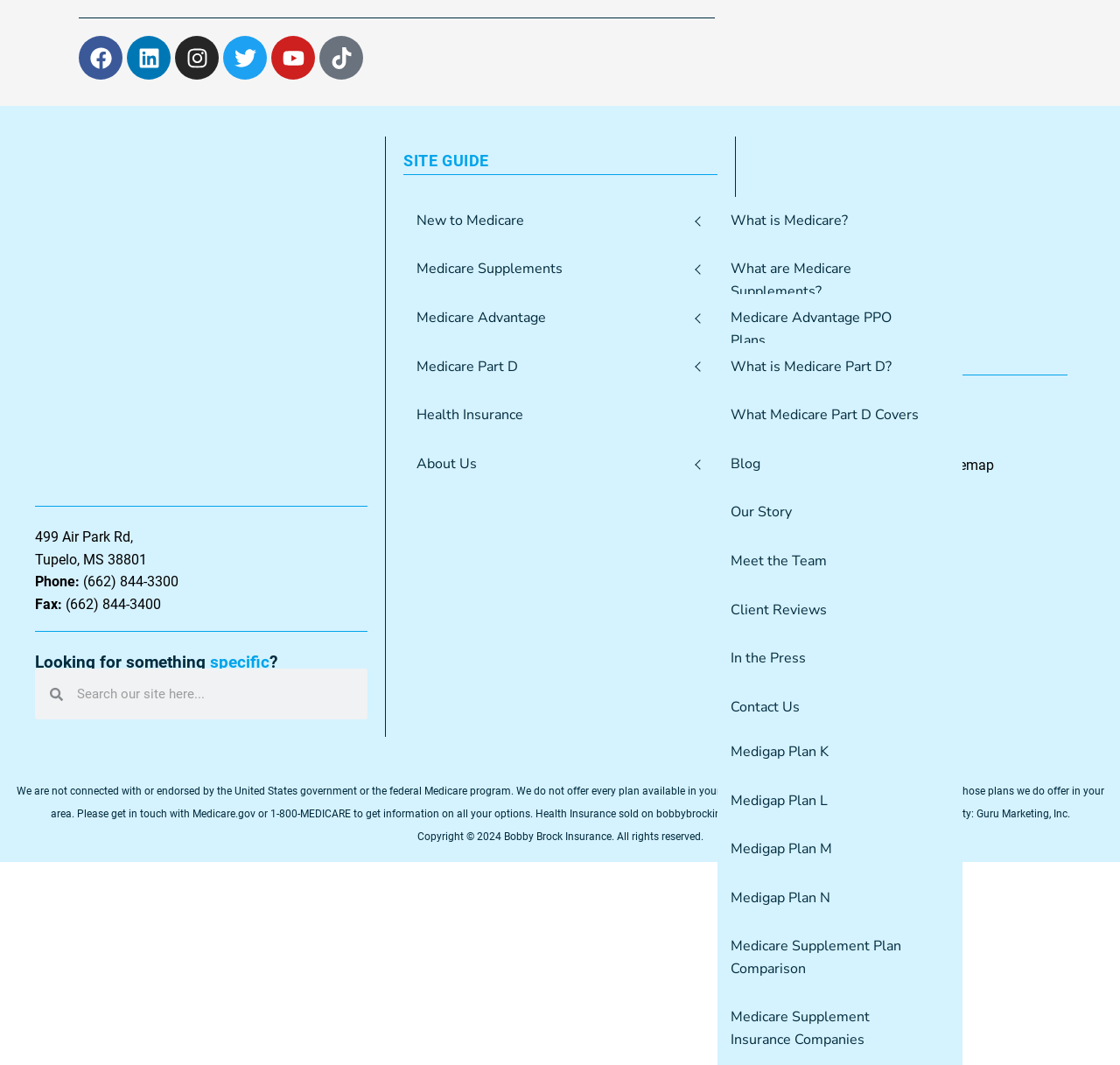Answer the question using only one word or a concise phrase: What is the name of the insurance company?

Bobby Brock Insurance